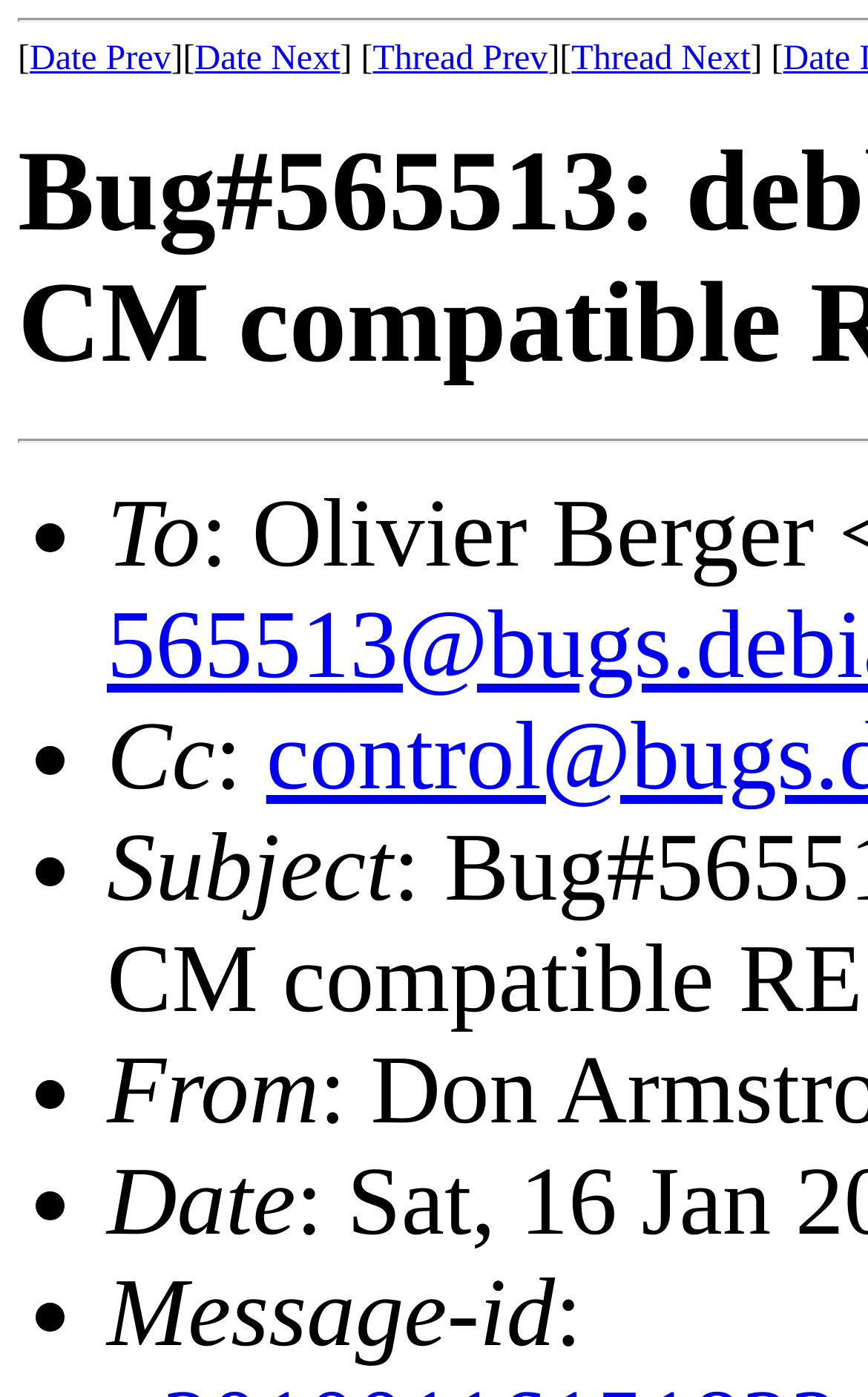Generate a detailed explanation of the webpage's features and information.

This webpage appears to be a bug tracking page, specifically displaying bug #565513. At the top, there are navigation links, including "Date Prev", "Date Next", "Thread Prev", and "Thread Next", which are aligned horizontally and take up a small portion of the top section of the page.

Below the navigation links, there is a list of metadata about the bug, organized into bullet points. Each bullet point has a label, such as "To", "Cc", "Subject", "From", "Date", and "Message-id", followed by a colon and the corresponding information. These bullet points are stacked vertically, taking up most of the page.

The labels and their corresponding information are arranged in a consistent format, with the labels aligned to the left and the information following to the right. The overall layout is dense, with a focus on displaying the bug's metadata in a clear and concise manner.